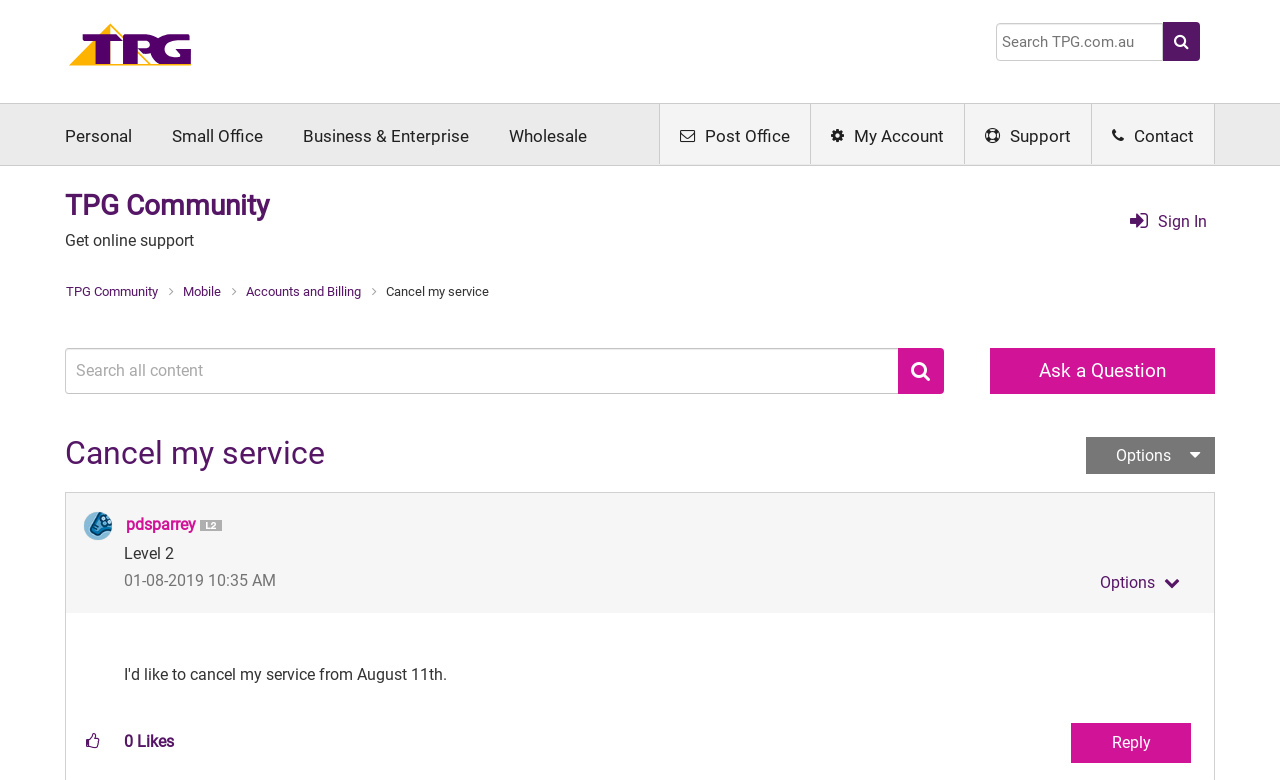Determine the bounding box coordinates of the clickable region to execute the instruction: "Go to home page". The coordinates should be four float numbers between 0 and 1, denoted as [left, top, right, bottom].

[0.051, 0.052, 0.152, 0.077]